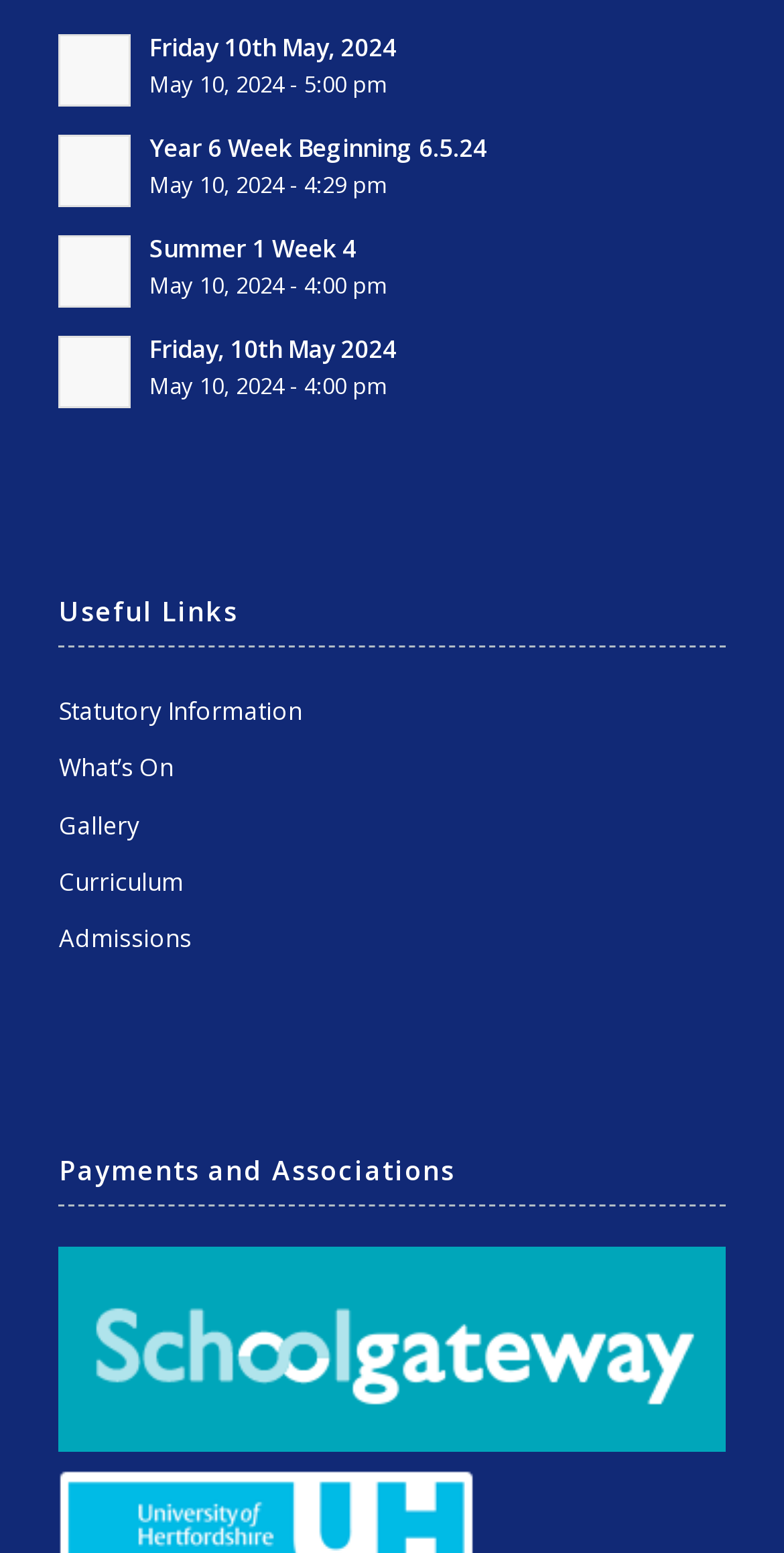How many links are under 'Useful Links'?
Please use the image to deliver a detailed and complete answer.

I counted the number of links under the 'Useful Links' heading, which are 'Statutory Information', 'What’s On', 'Gallery', 'Curriculum', and 'Admissions'. There are 5 links in total.